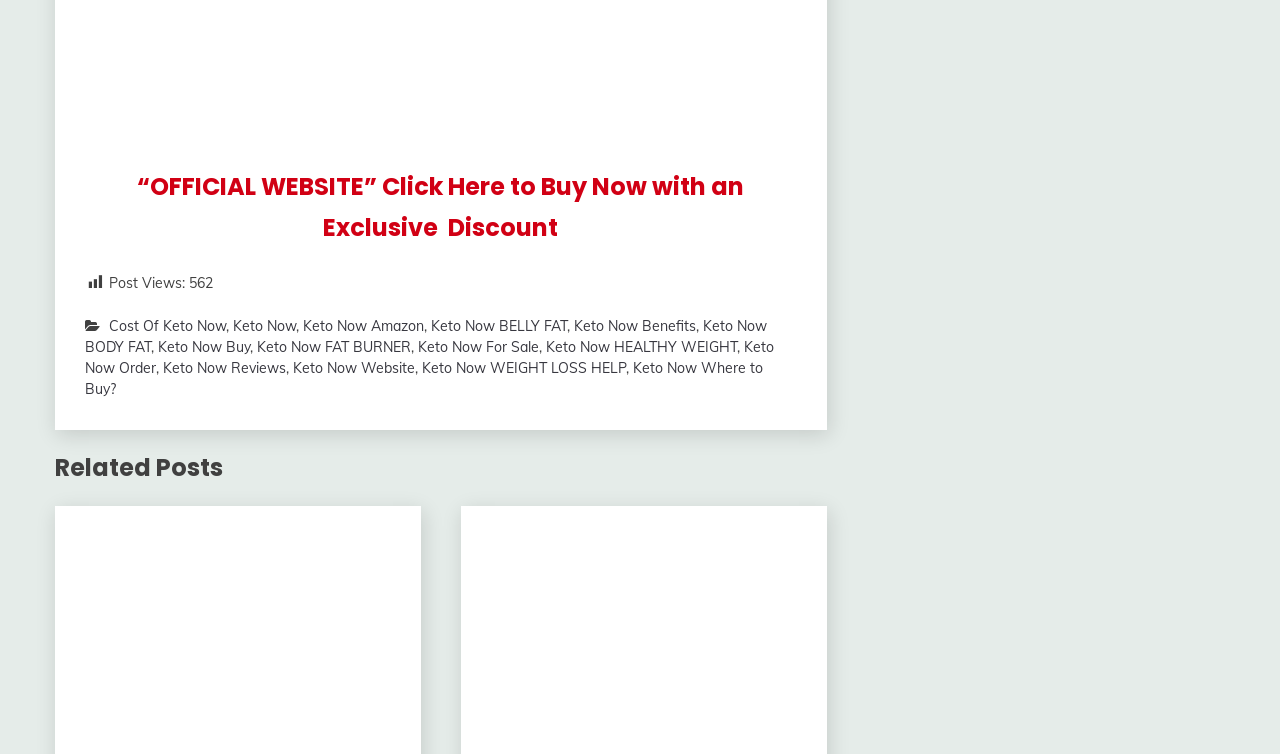Find the bounding box coordinates of the element to click in order to complete this instruction: "Read the 'Related Posts' section". The bounding box coordinates must be four float numbers between 0 and 1, denoted as [left, top, right, bottom].

[0.043, 0.596, 0.646, 0.644]